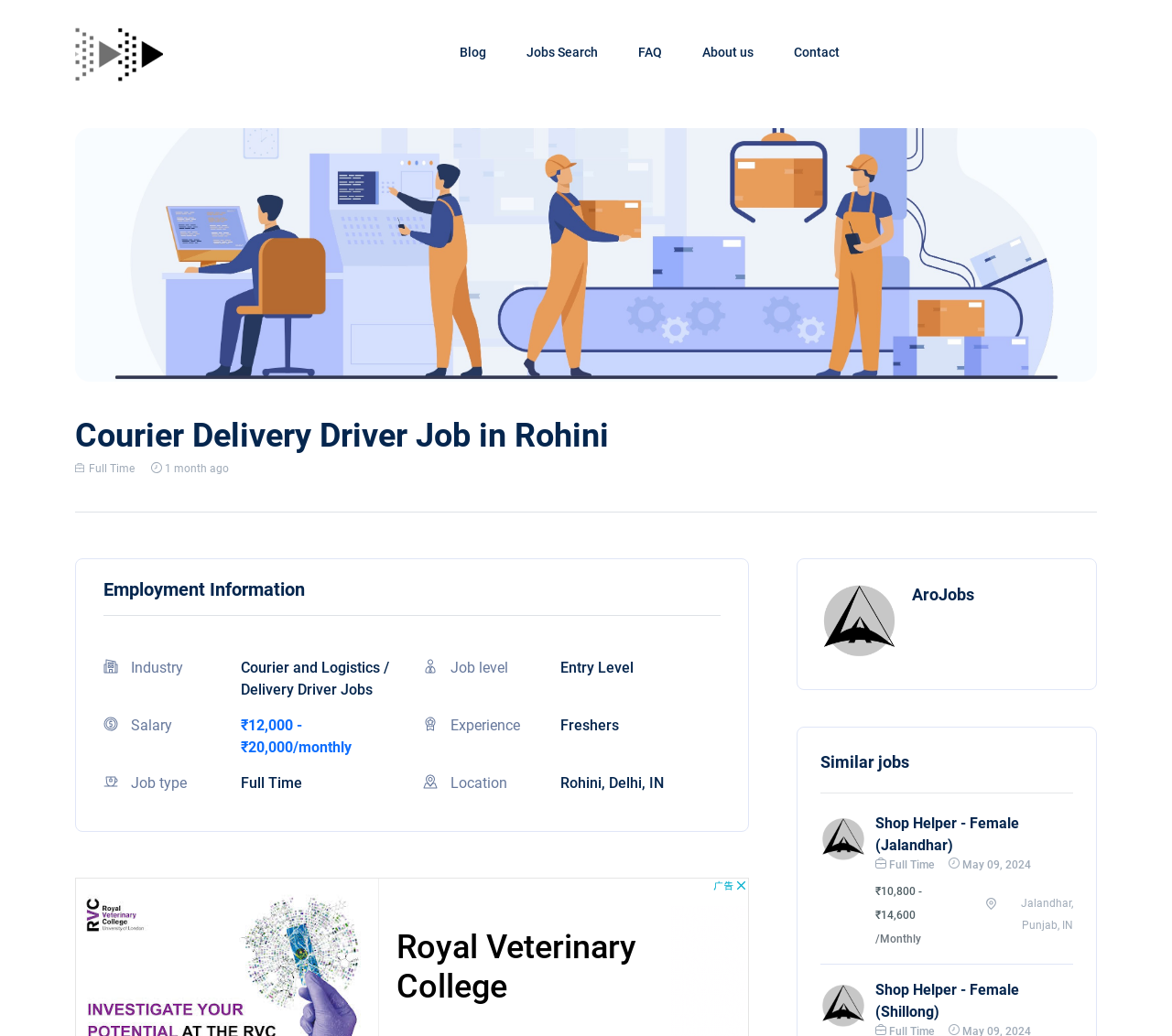Please identify the bounding box coordinates of the area that needs to be clicked to fulfill the following instruction: "Apply for the Courier Delivery Driver job."

[0.125, 0.401, 0.639, 0.441]